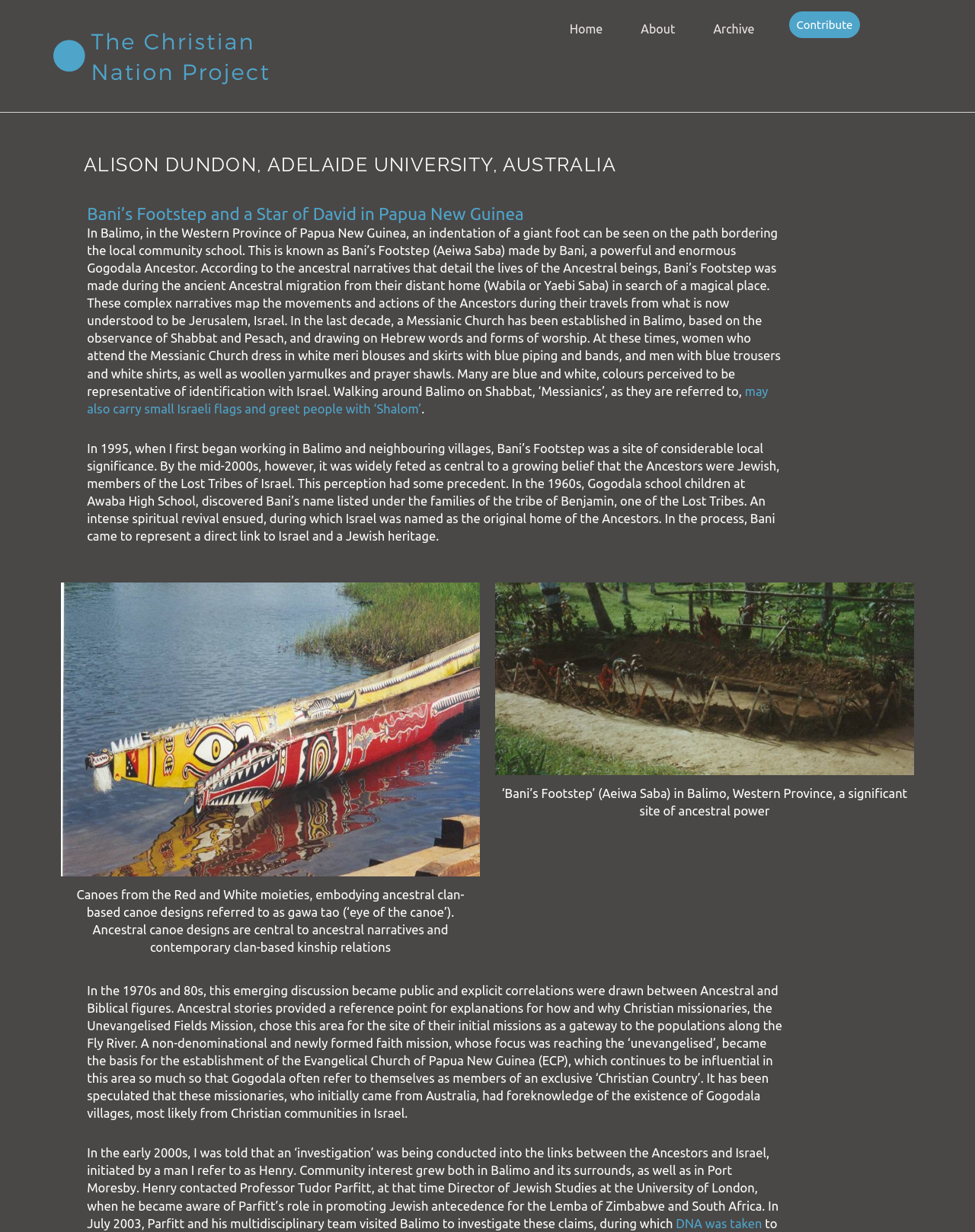From the element description: "name="content" placeholder="Add a comment..."", extract the bounding box coordinates of the UI element. The coordinates should be expressed as four float numbers between 0 and 1, in the order [left, top, right, bottom].

None